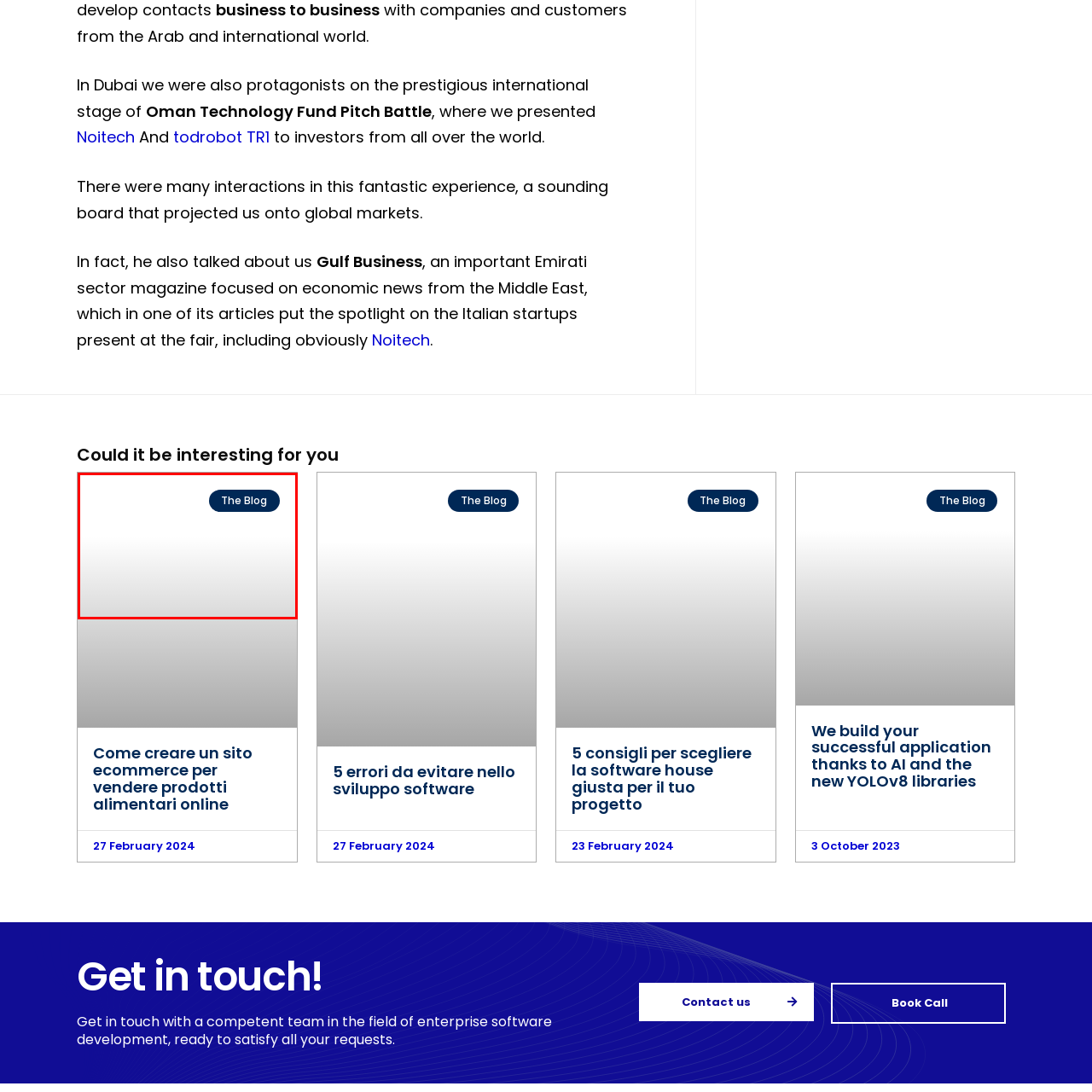Direct your attention to the zone enclosed by the orange box, What topics are likely to be covered in the blog entries? 
Give your response in a single word or phrase.

Tech, ecommerce, software dev